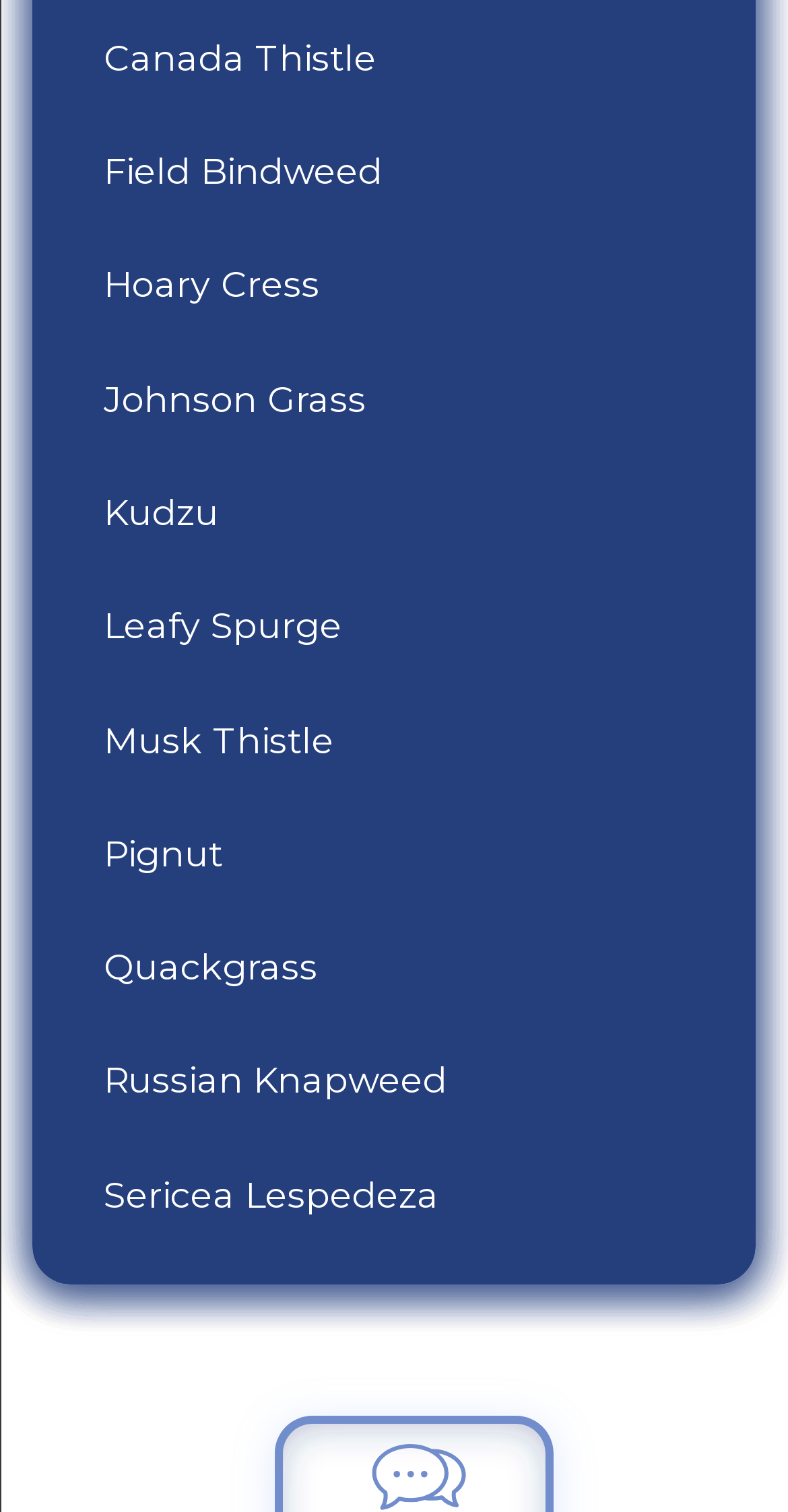Using the webpage screenshot, locate the HTML element that fits the following description and provide its bounding box: "Quackgrass".

[0.041, 0.603, 0.959, 0.678]